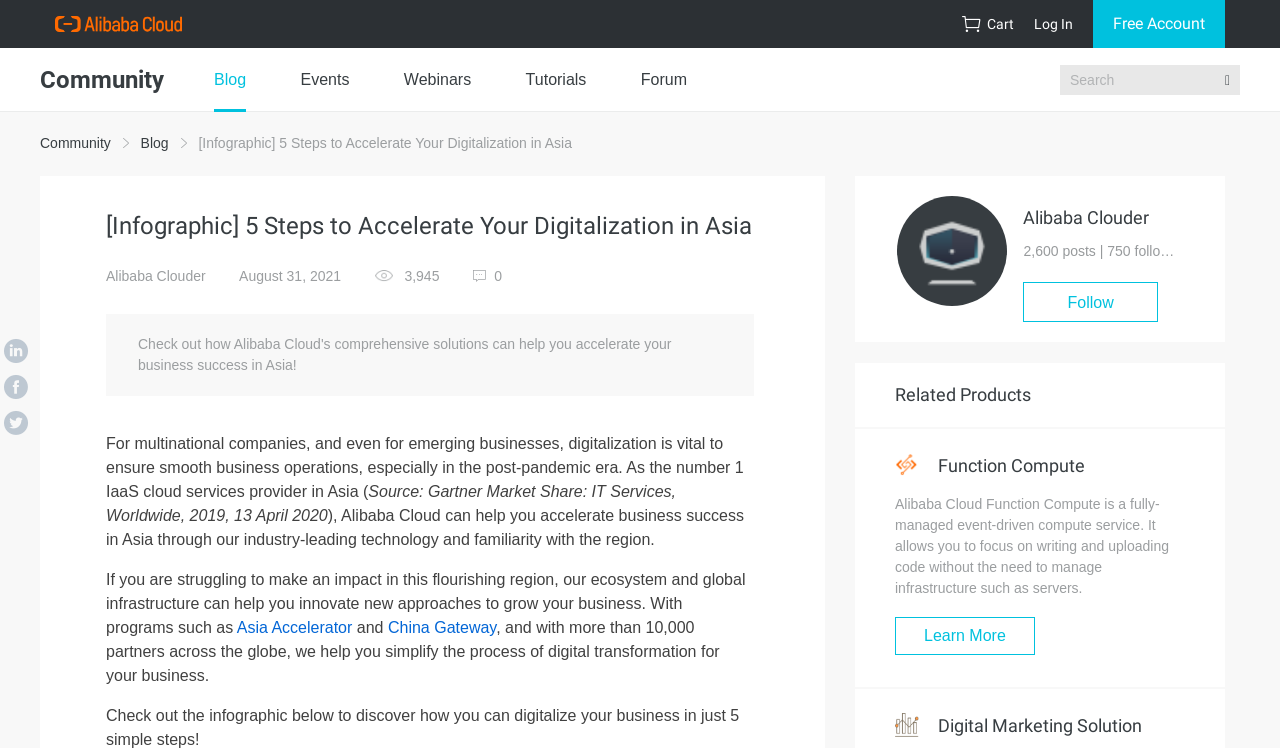Provide a thorough summary of the webpage.

This webpage is about Alibaba Cloud's solutions to accelerate business success in Asia. At the top left, there is a logo of AliCloud, accompanied by a link to the main page. On the top right, there are links to log in, create a free account, and access the cart. Below the logo, there is a main navigation menu with links to the community, blog, events, webinars, tutorials, and forum.

The main content of the page is an infographic titled "[Infographic] 5 Steps to Accelerate Your Digitalization in Asia" with a brief description below it. The infographic is divided into sections, each with a heading and a brief text. The first section explains the importance of digitalization for businesses, especially in the post-pandemic era. The second section highlights Alibaba Cloud's industry-leading technology and familiarity with the Asian region, which can help businesses innovate and grow.

There are also links to programs such as Asia Accelerator and China Gateway, which can help businesses simplify the process of digital transformation. The infographic concludes by encouraging readers to check out the 5 simple steps to digitalize their business.

On the right side of the page, there is a section titled "Related Products" with links to Function Compute and Digital Marketing Solution, along with brief descriptions of each product. There is also a section with a link to Alibaba Clouder, a community with 2,600 posts and 750 followers, where users can follow and engage with others.

At the bottom of the page, there are social media links and a search bar. Overall, the webpage is promoting Alibaba Cloud's solutions and services to help businesses succeed in Asia, with a focus on digitalization and innovation.